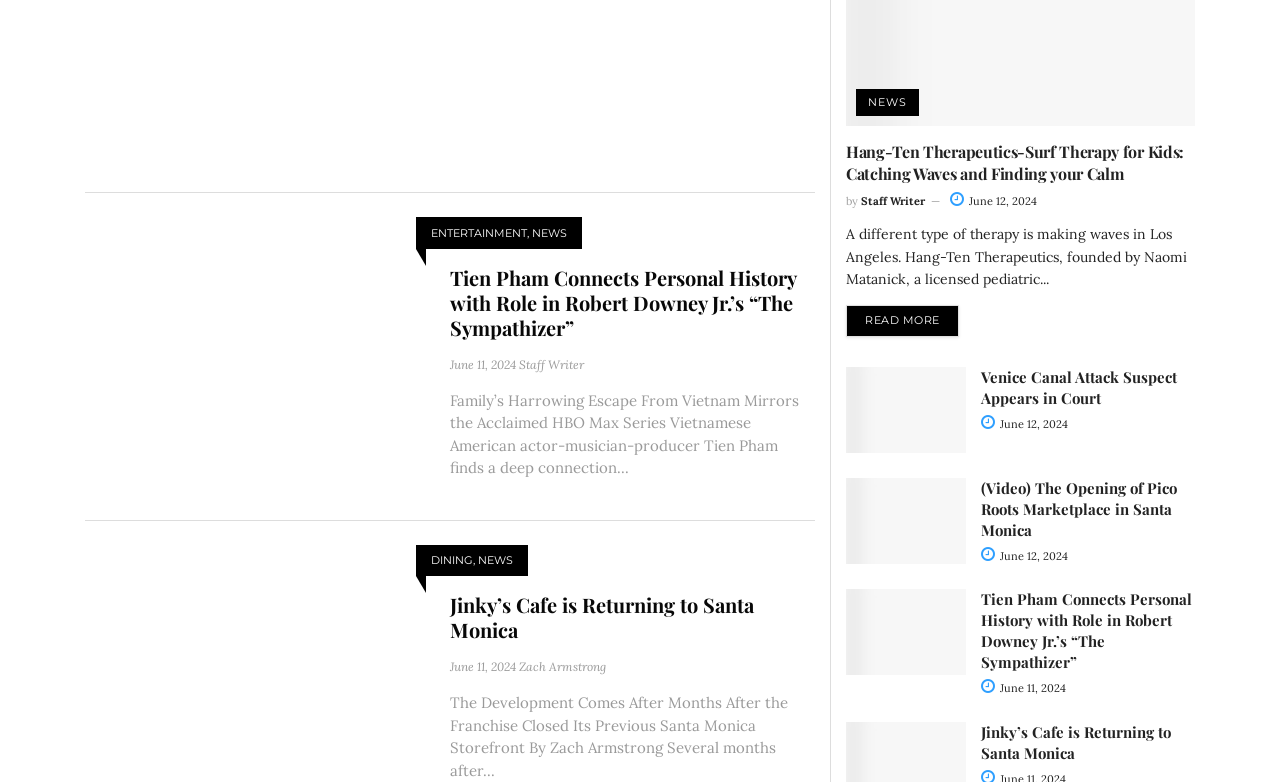Please provide a brief answer to the question using only one word or phrase: 
What is the title of the first article?

Tien Pham Connects Personal History with Role in Robert Downey Jr.’s “The Sympathizer”